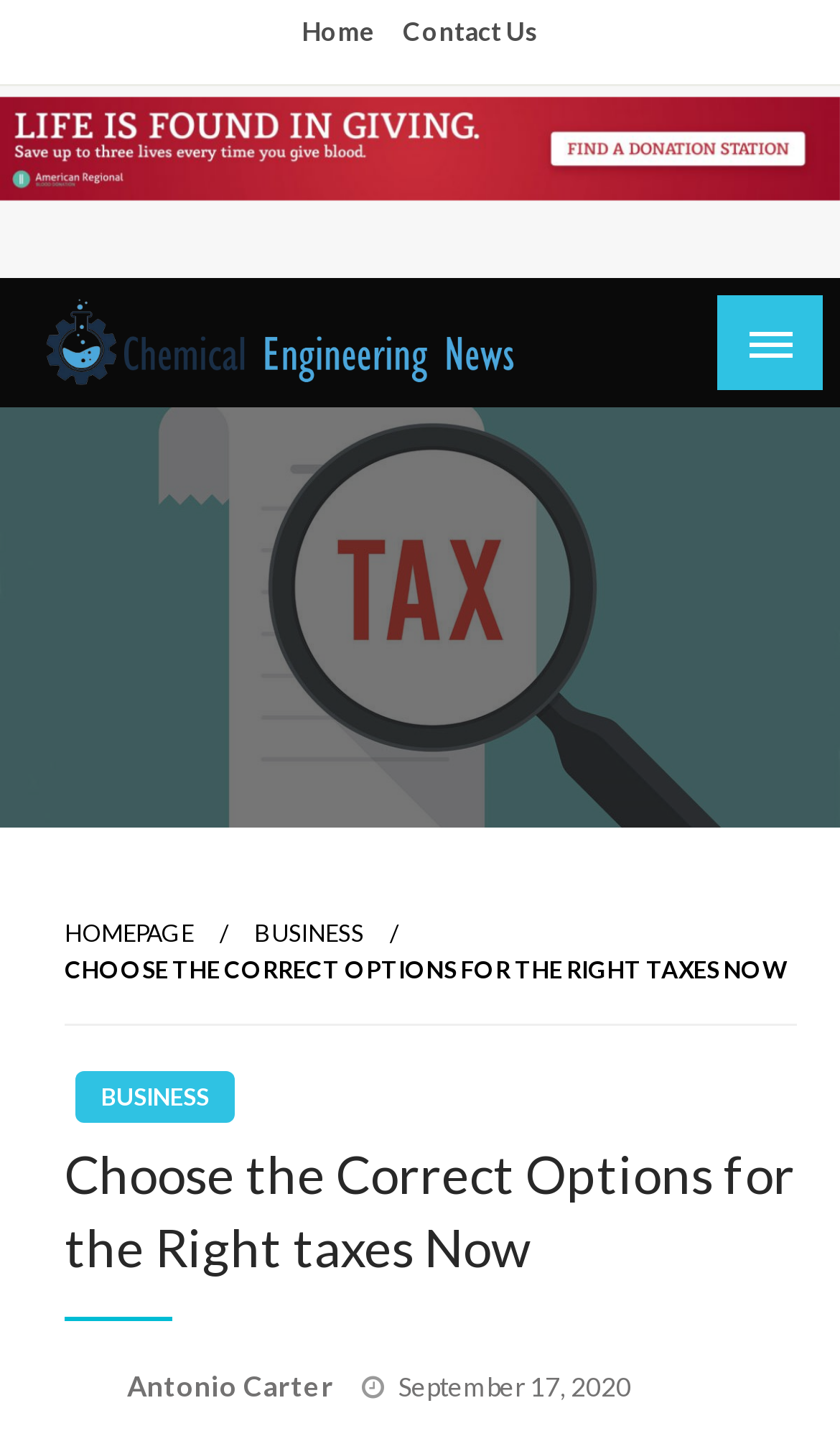Utilize the details in the image to give a detailed response to the question: Who is the author of the article?

I found the author's name by looking at the link element with the text 'Antonio Carter', which is likely to be the author of the article.